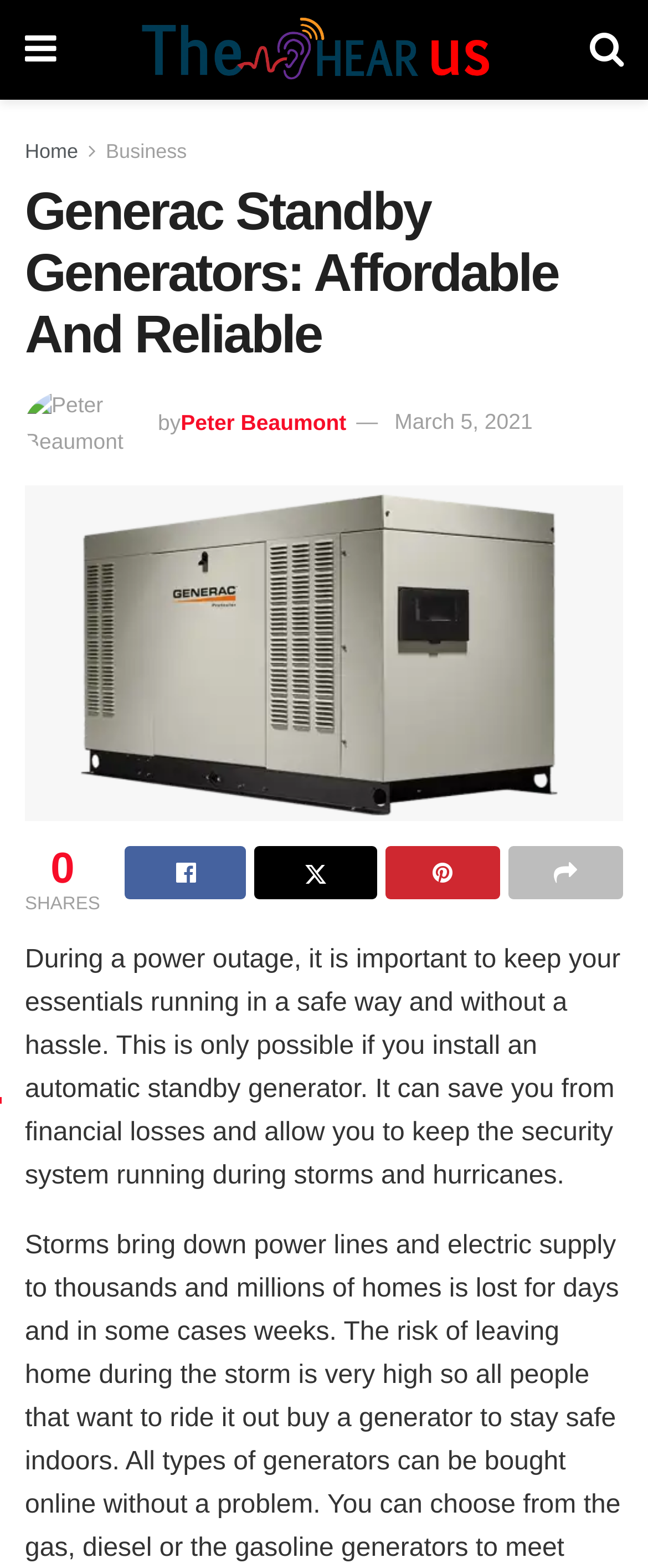What is the date of the article?
Please respond to the question with a detailed and informative answer.

I found the date of the article by looking at the link with the text 'March 5, 2021' which is located below the author's name.